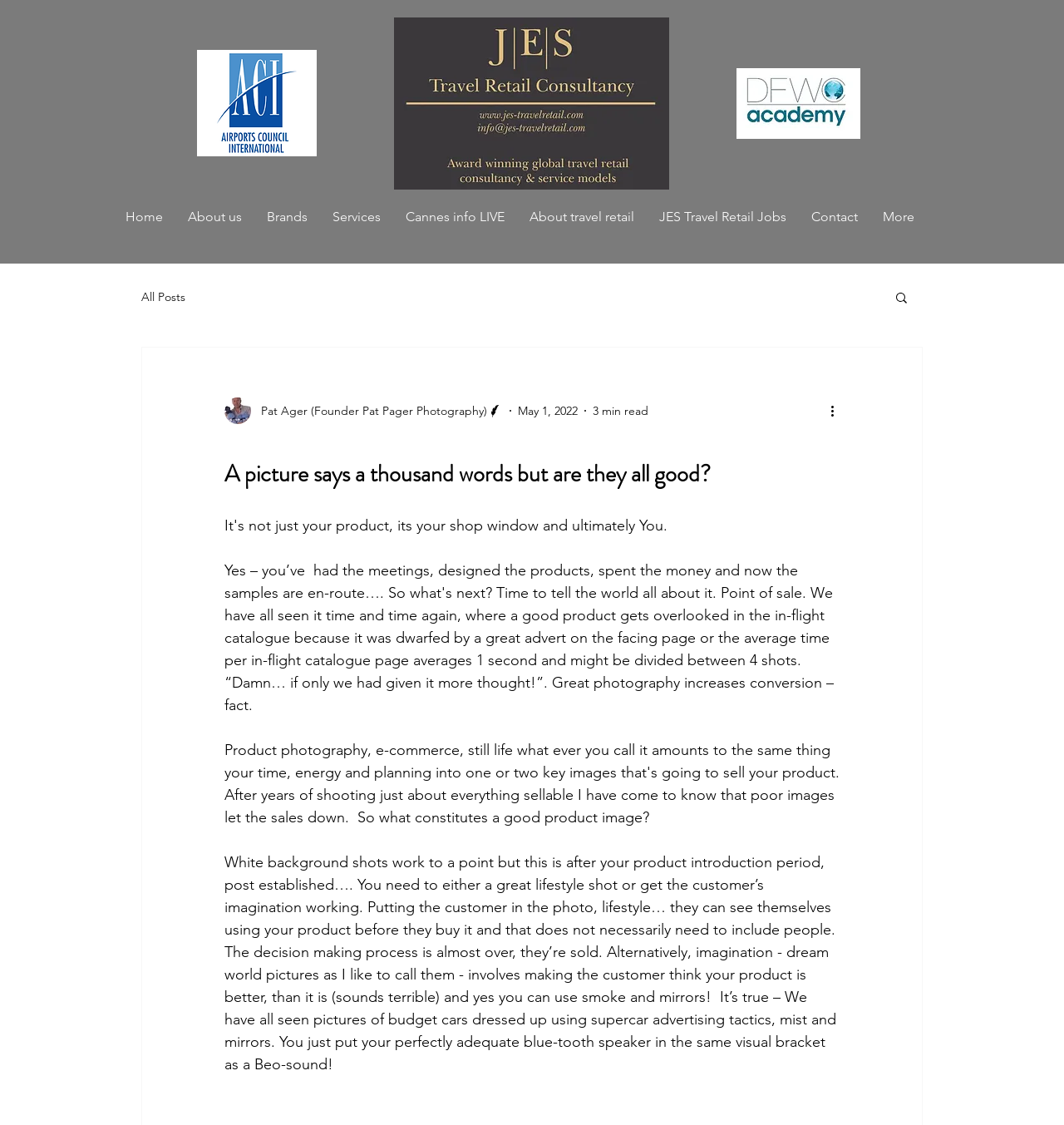Identify and provide the bounding box for the element described by: "All Posts".

[0.133, 0.257, 0.174, 0.271]